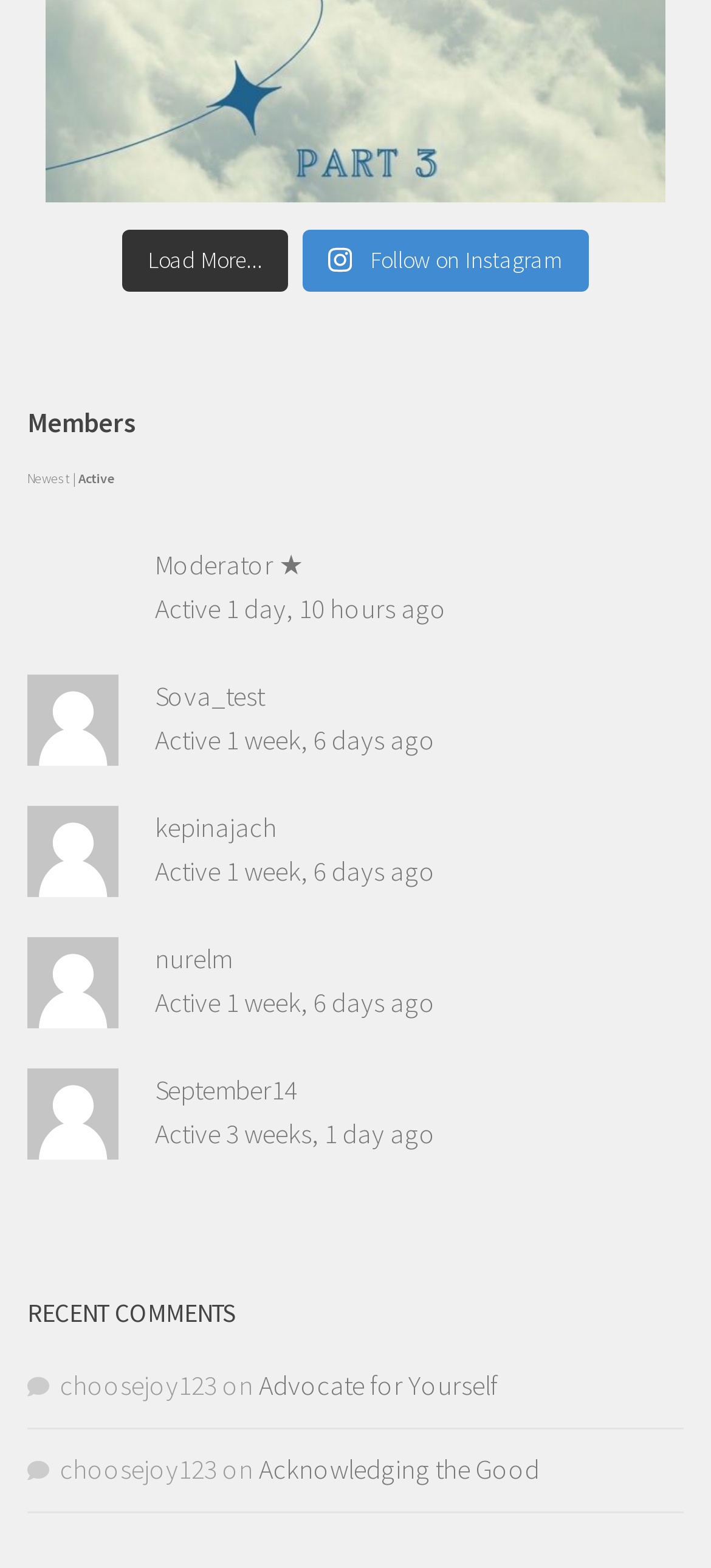What is the username of the first commenter?
Provide a concise answer using a single word or phrase based on the image.

choosejoy123